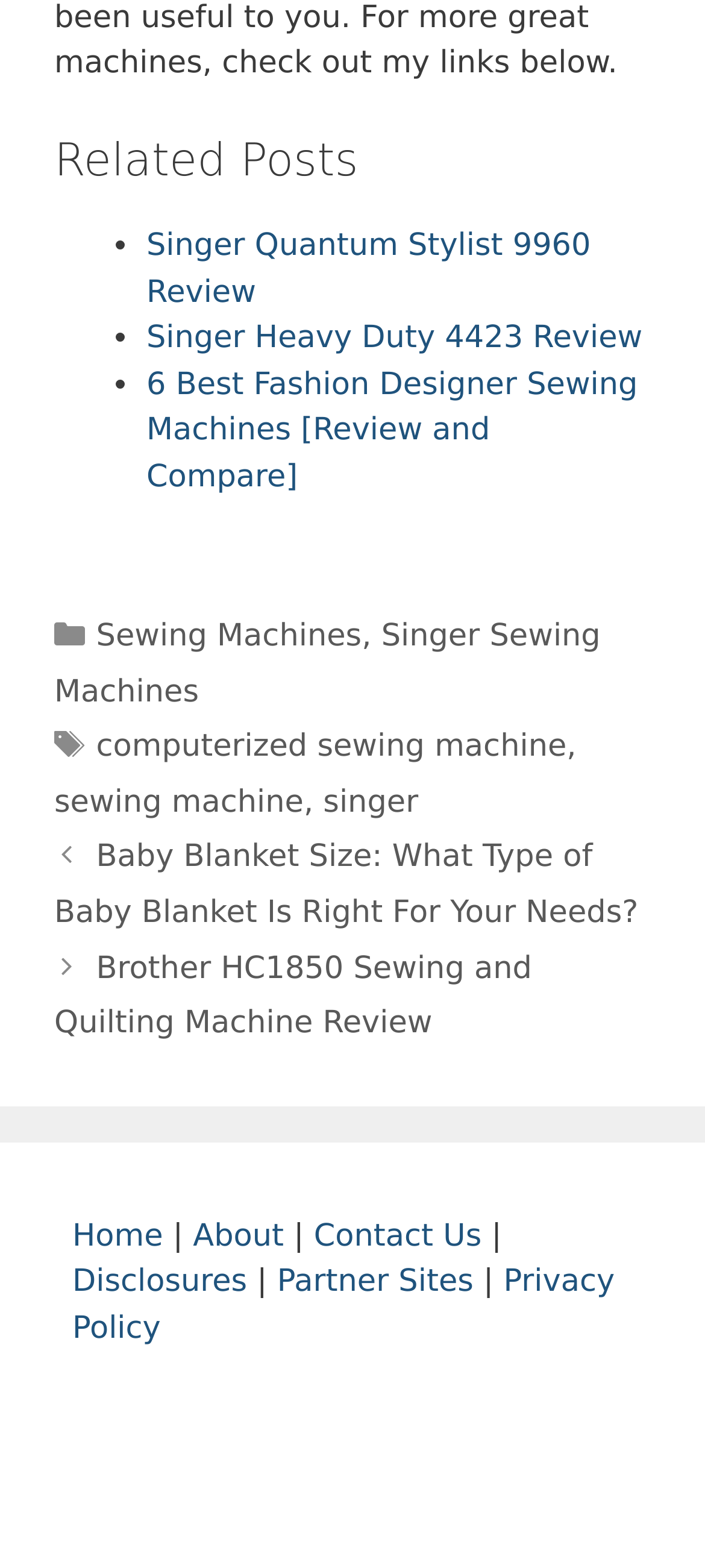Using the element description provided, determine the bounding box coordinates in the format (top-left x, top-left y, bottom-right x, bottom-right y). Ensure that all values are floating point numbers between 0 and 1. Element description: Partner Sites

[0.393, 0.806, 0.672, 0.829]